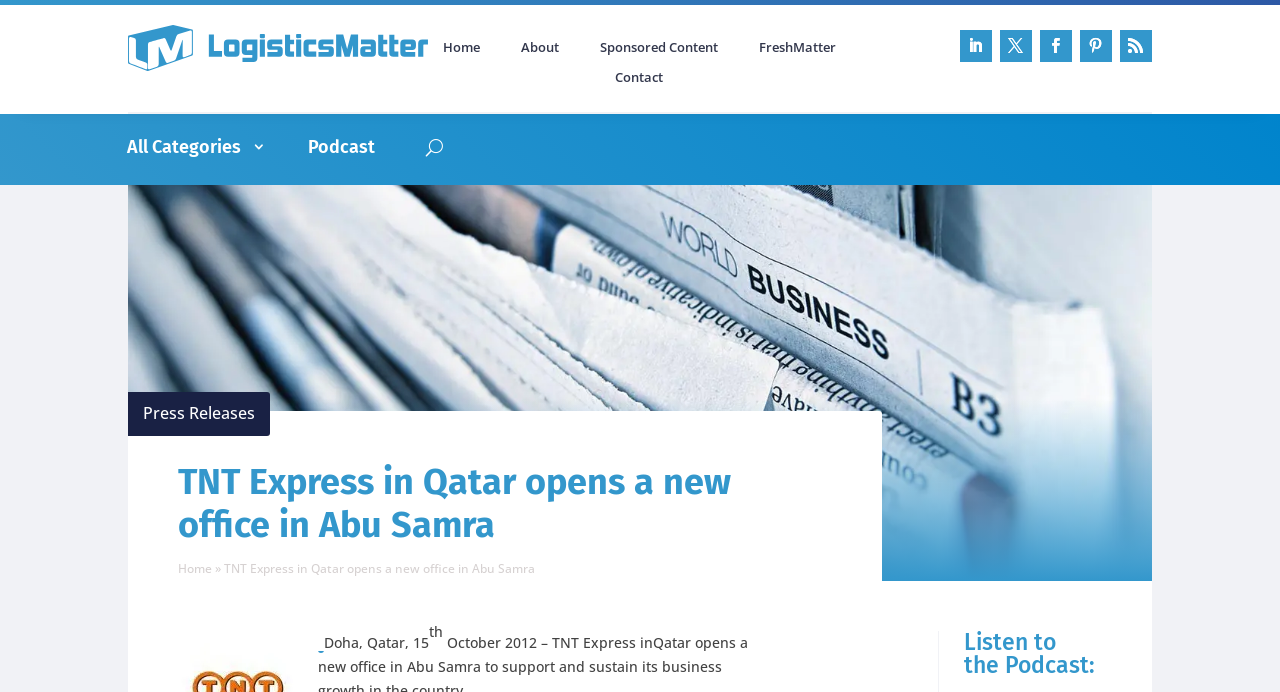Find the bounding box coordinates of the clickable element required to execute the following instruction: "Listen to the Podcast". Provide the coordinates as four float numbers between 0 and 1, i.e., [left, top, right, bottom].

[0.753, 0.912, 0.856, 0.993]